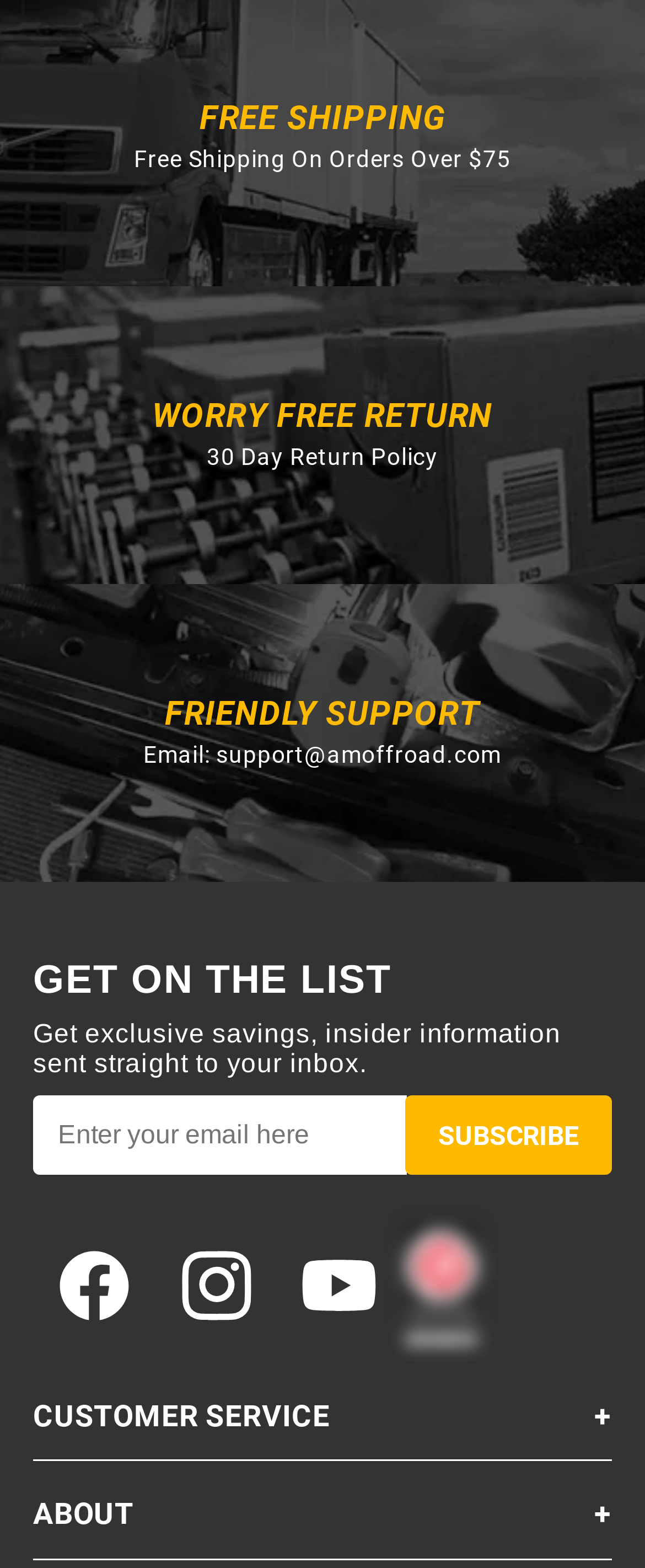Identify the bounding box for the element characterized by the following description: "YouTube".

[0.431, 0.781, 0.621, 0.859]